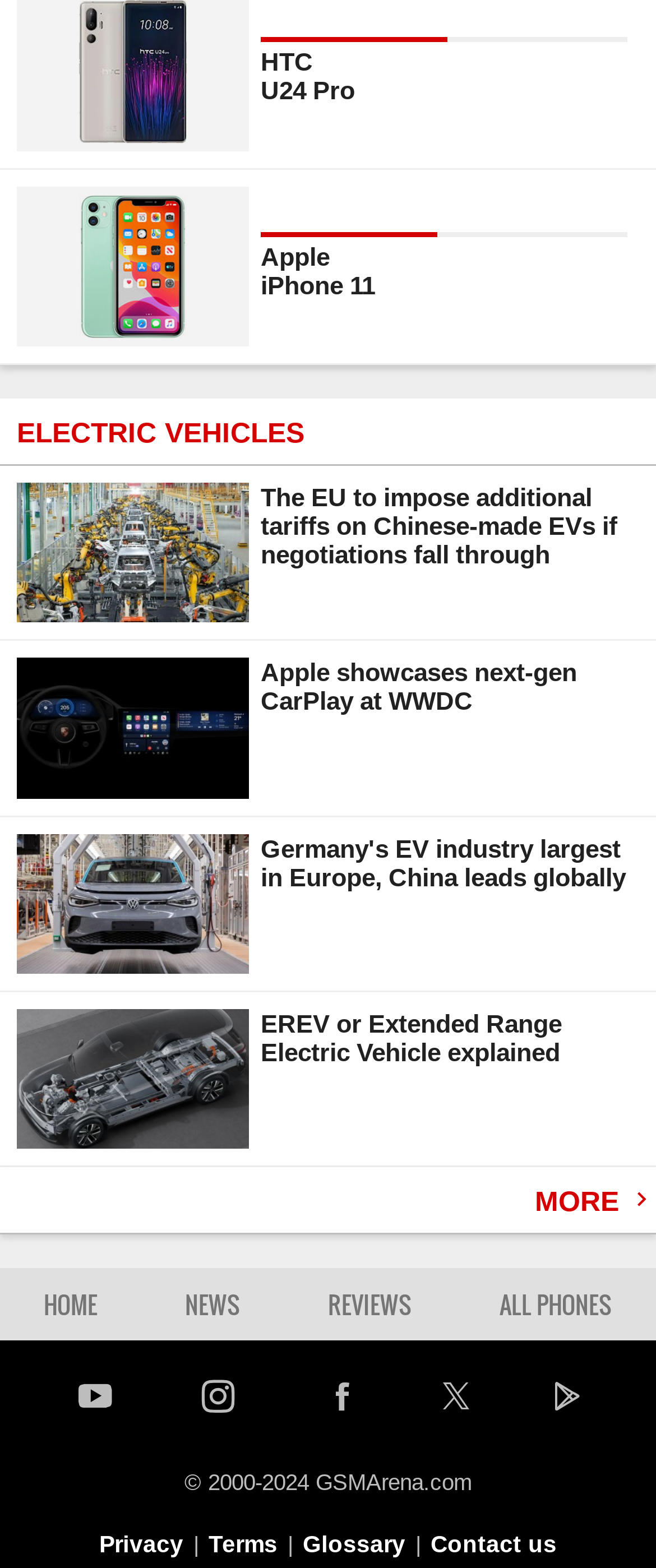Please find the bounding box coordinates (top-left x, top-left y, bottom-right x, bottom-right y) in the screenshot for the UI element described as follows: Contact us

[0.651, 0.671, 0.854, 0.699]